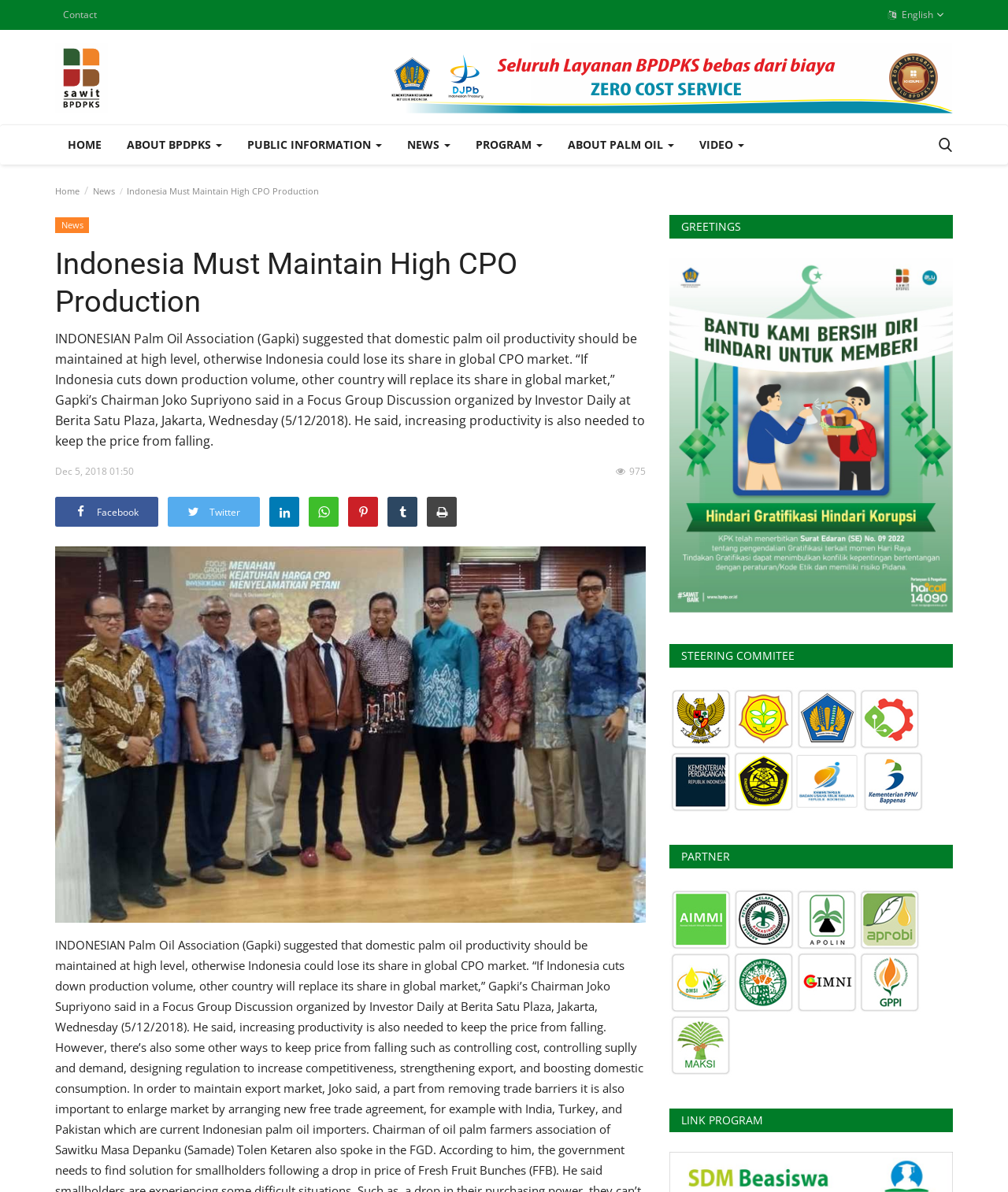Locate the coordinates of the bounding box for the clickable region that fulfills this instruction: "Click the 'Contact' link".

[0.055, 0.003, 0.104, 0.022]